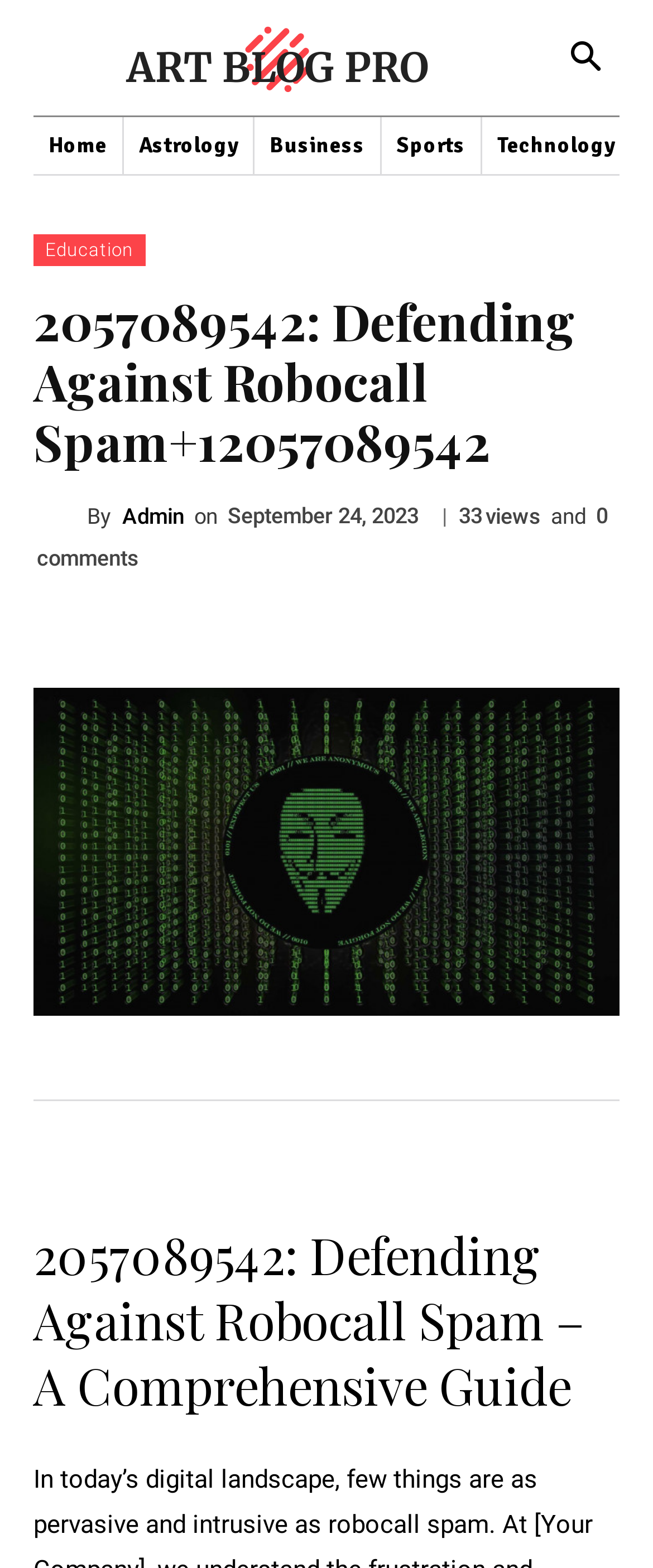Review the image closely and give a comprehensive answer to the question: How many comments does the article have?

I found the comment count by looking at the text below the article's title, which says '33 views and 0 comments'.